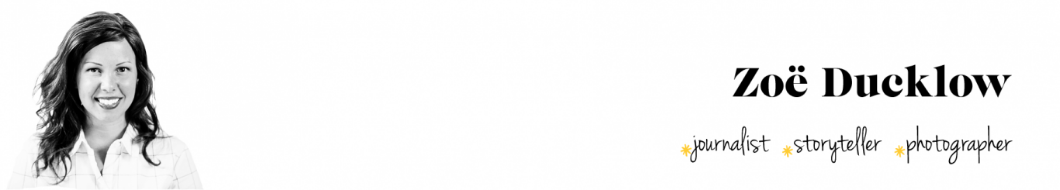What is Zoë Ducklow's profession?
Analyze the image and provide a thorough answer to the question.

According to the caption, Zoë Ducklow is identified as a journalist, storyteller, and photographer, indicating that journalism is one of her professions.